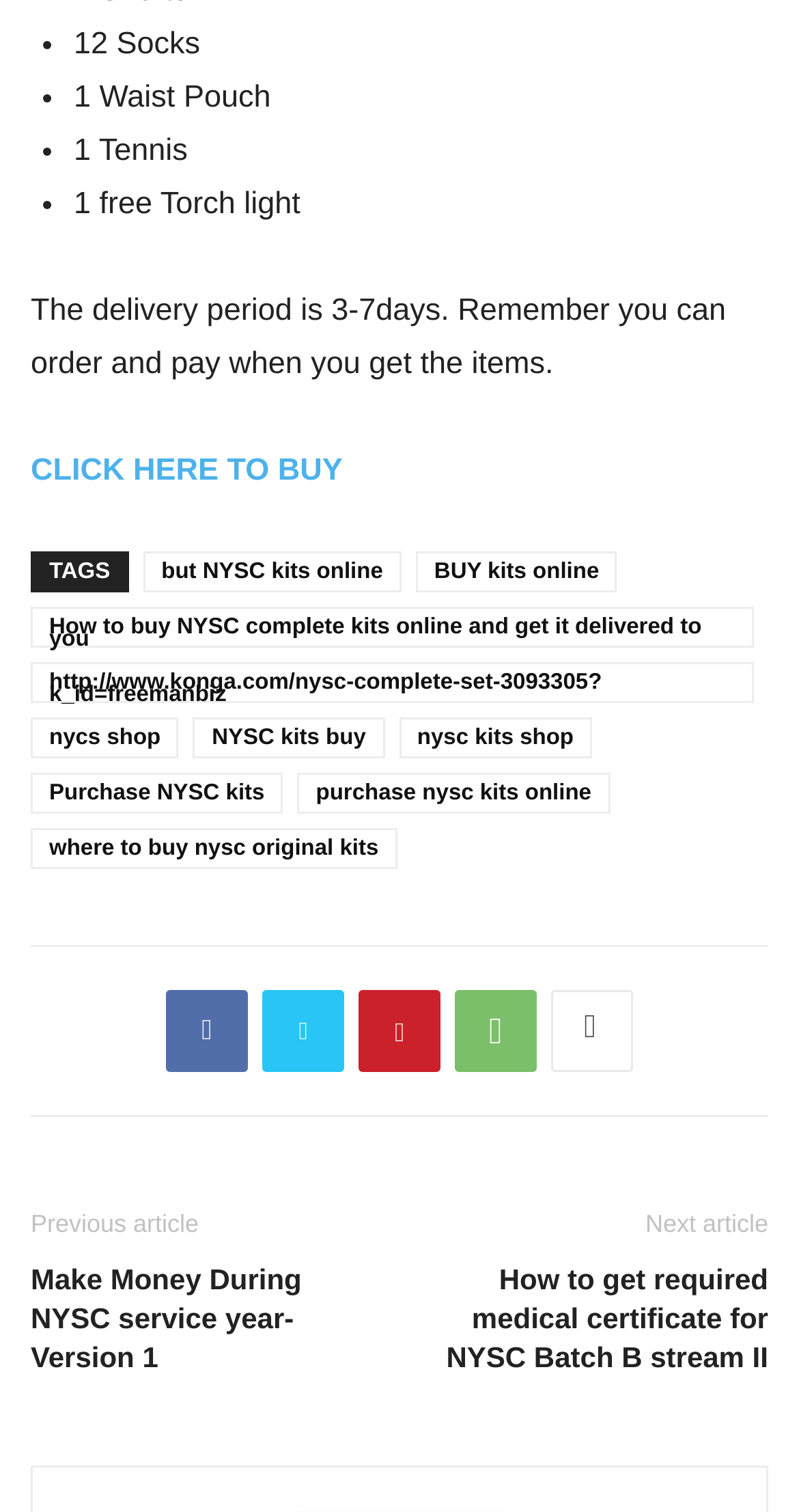Provide a thorough and detailed response to the question by examining the image: 
What is the name of the online store?

The online store is Konga, which is mentioned in the link 'http://www.konga.com/nysc-complete-set-3093305?k_id=freemanbiz' located at the bottom of the webpage.